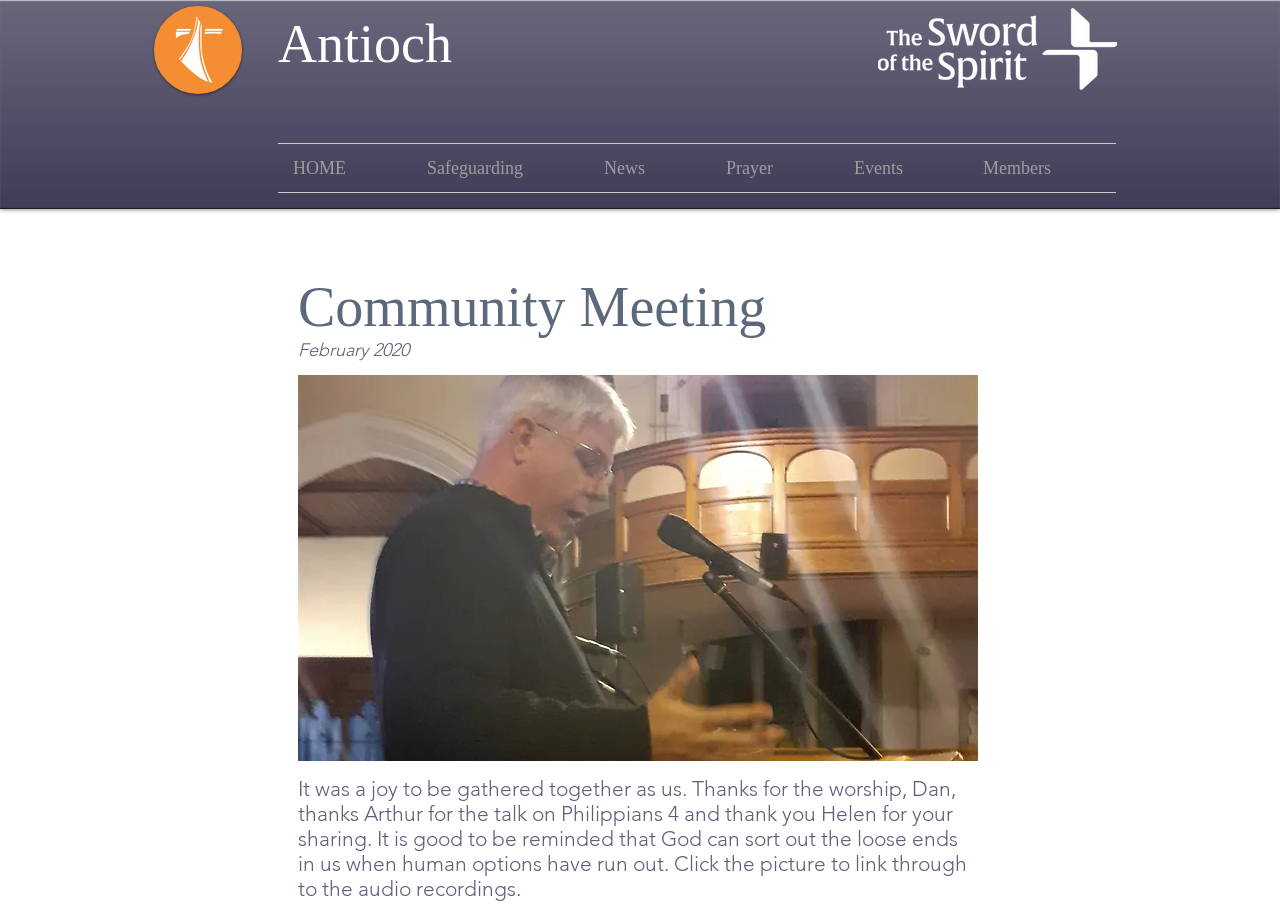Find the bounding box coordinates for the area you need to click to carry out the instruction: "Read the Community Meeting details". The coordinates should be four float numbers between 0 and 1, indicated as [left, top, right, bottom].

[0.233, 0.41, 0.764, 0.833]